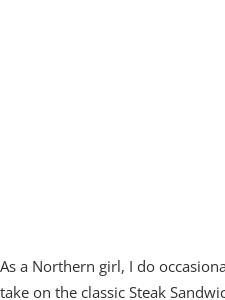Generate a comprehensive caption that describes the image.

The image captures an elegant dining experience at One Tower Bridge, showcasing the restaurant's sophisticated ambiance. Accompanying the picturesque setting, the context reveals a delightful encounter with a gourmet Steak Sandwich, described as an indulgent take on the classic dish. It features succulent roast beef, caramelized onions, and horseradish mayonnaise, served with a flavor-packed Burgundy sauce dip, which resembles gravy. This dish is paired with thick-cut chips, making it a perfect pick for those seeking comfort food after a lively night out in London. The atmosphere is vibrant, ideal for a weekend getaway, emphasizing the enticing culinary offerings available at this renowned establishment.